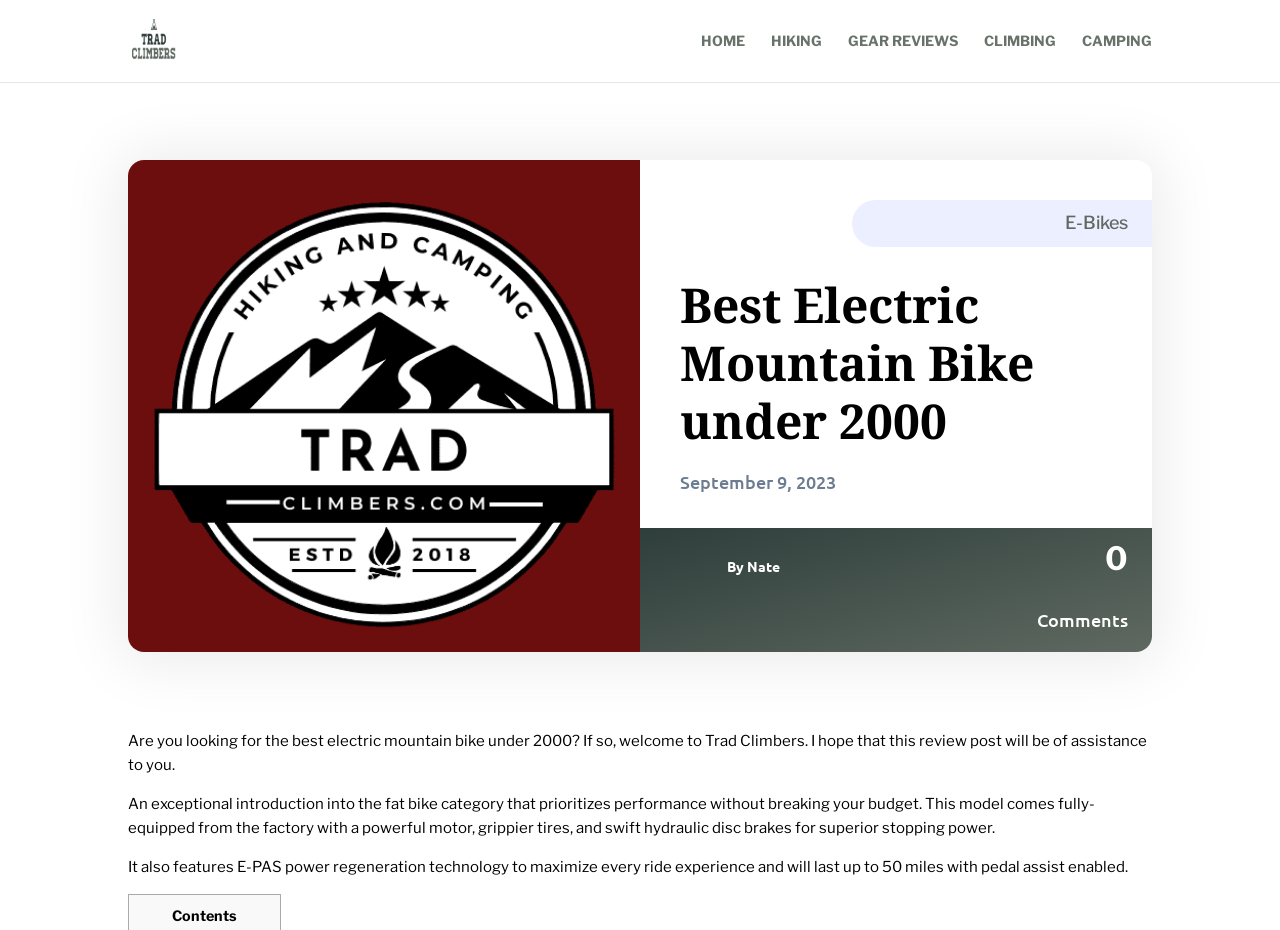Write a detailed summary of the webpage, including text, images, and layout.

This webpage is about finding the best electric mountain bike under $2000. At the top left, there is a logo image and a link to "Trad Climbers". On the top right, there are several links to different categories, including "HOME", "HIKING", "GEAR REVIEWS", "CLIMBING", and "CAMPING". Below these links, there is a prominent heading that reads "Best Electric Mountain Bike under 2000". 

Underneath the heading, there is a date "September 9, 2023" and a table layout. Within the table, there is a heading "By Nate" with a link to the author's name. On the right side of the page, there is a link to "E-Bikes" and a link with the text "0". Below these links, there is a text "Comments". 

The main content of the page starts with a paragraph that welcomes readers who are looking for the best electric mountain bike under $2000. The text introduces the review post and its purpose. Below this introduction, there are three paragraphs that describe a specific electric mountain bike model. The first paragraph highlights the bike's performance and features, including a powerful motor, grippier tires, and swift hydraulic disc brakes. The second paragraph mentions the bike's E-PAS power regeneration technology and its ability to last up to 50 miles with pedal assist enabled. 

At the bottom of the page, there is a heading "Contents" that seems to be a table of contents for the review post.